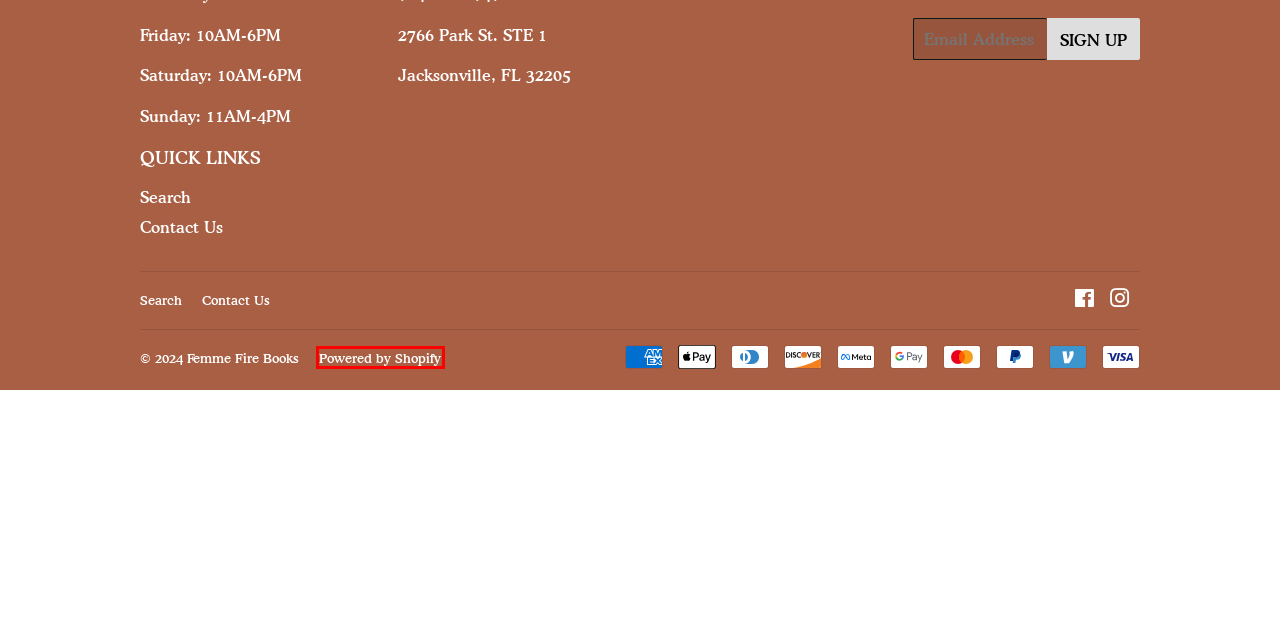Look at the screenshot of a webpage with a red bounding box and select the webpage description that best corresponds to the new page after clicking the element in the red box. Here are the options:
A. Products – Tagged "coming of age" – Femme Fire Books
B. Start and grow your e-commerce business - 3-Day Free Trial - Shopify USA
C. Products – Tagged "short stories" – Femme Fire Books
D. Products – Tagged "science fiction" – Femme Fire Books
E. Products – Tagged "dystopian fiction" – Femme Fire Books
F. Products – Tagged "myth" – Femme Fire Books
G. Products – Tagged "magical realism" – Femme Fire Books
H. Products – Tagged "fantasy" – Femme Fire Books

B